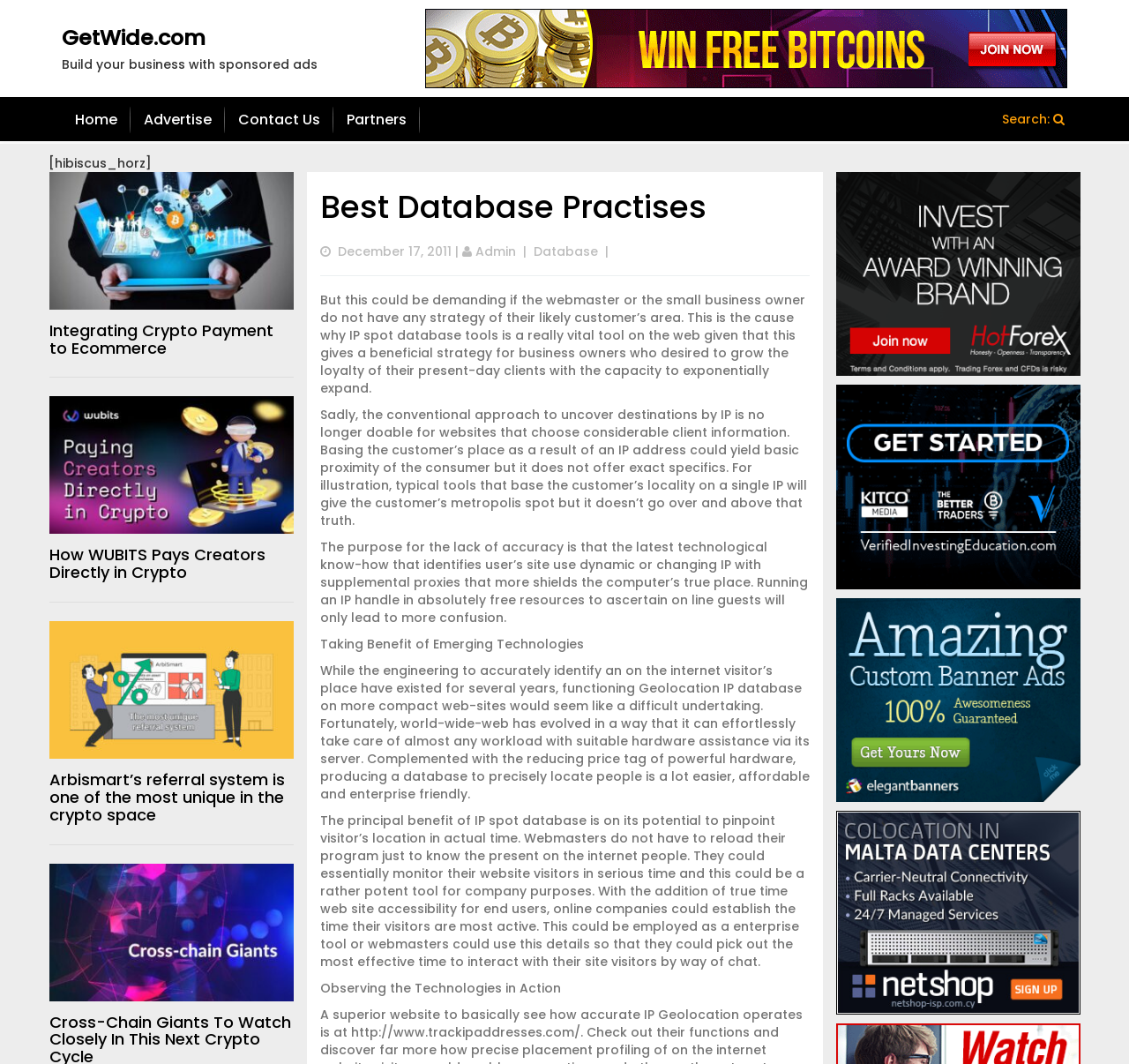Locate and extract the headline of this webpage.

Best Database Practises